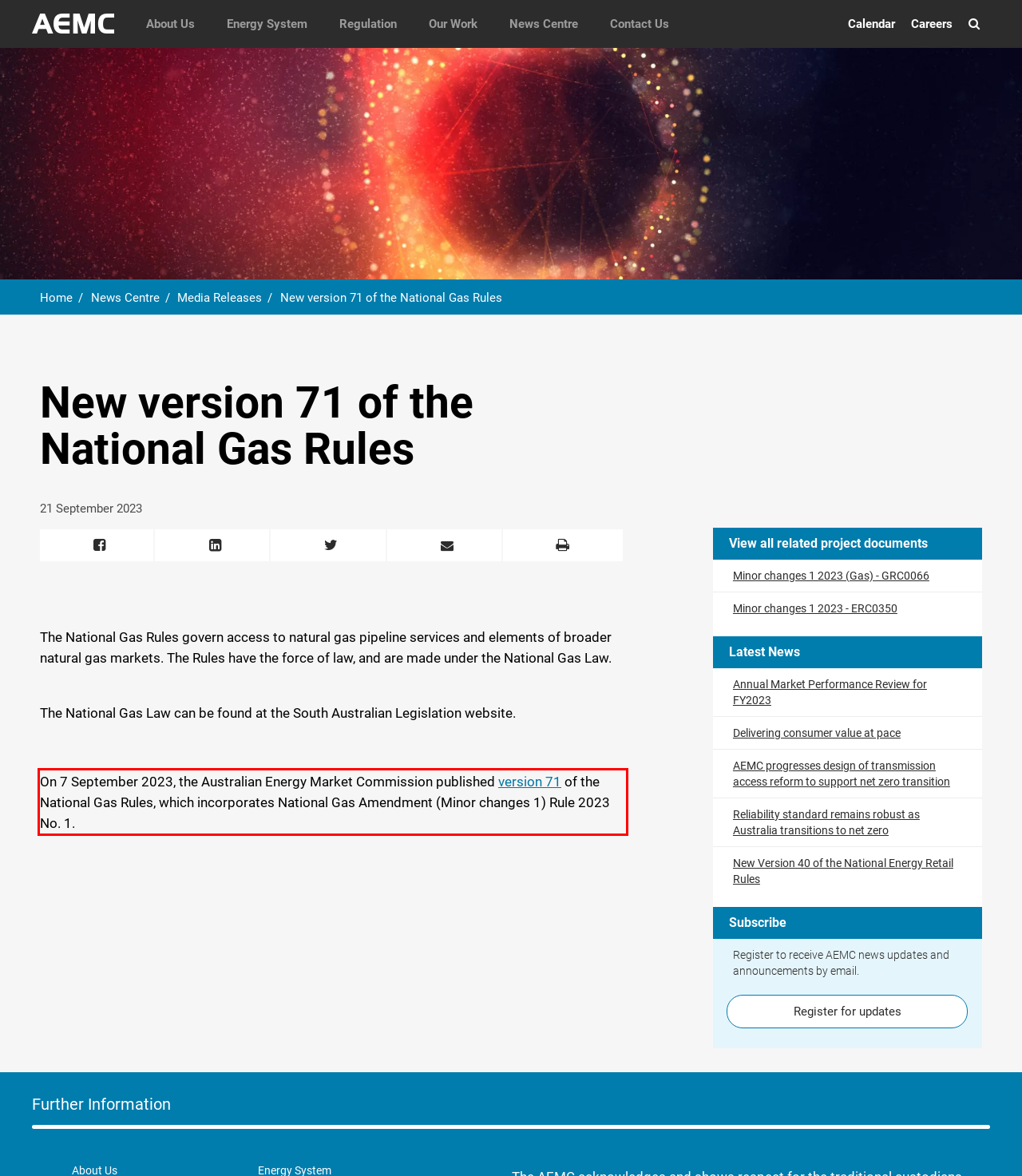You have a screenshot with a red rectangle around a UI element. Recognize and extract the text within this red bounding box using OCR.

On 7 September 2023, the Australian Energy Market Commission published version 71 of the National Gas Rules, which incorporates National Gas Amendment (Minor changes 1) Rule 2023 No. 1.